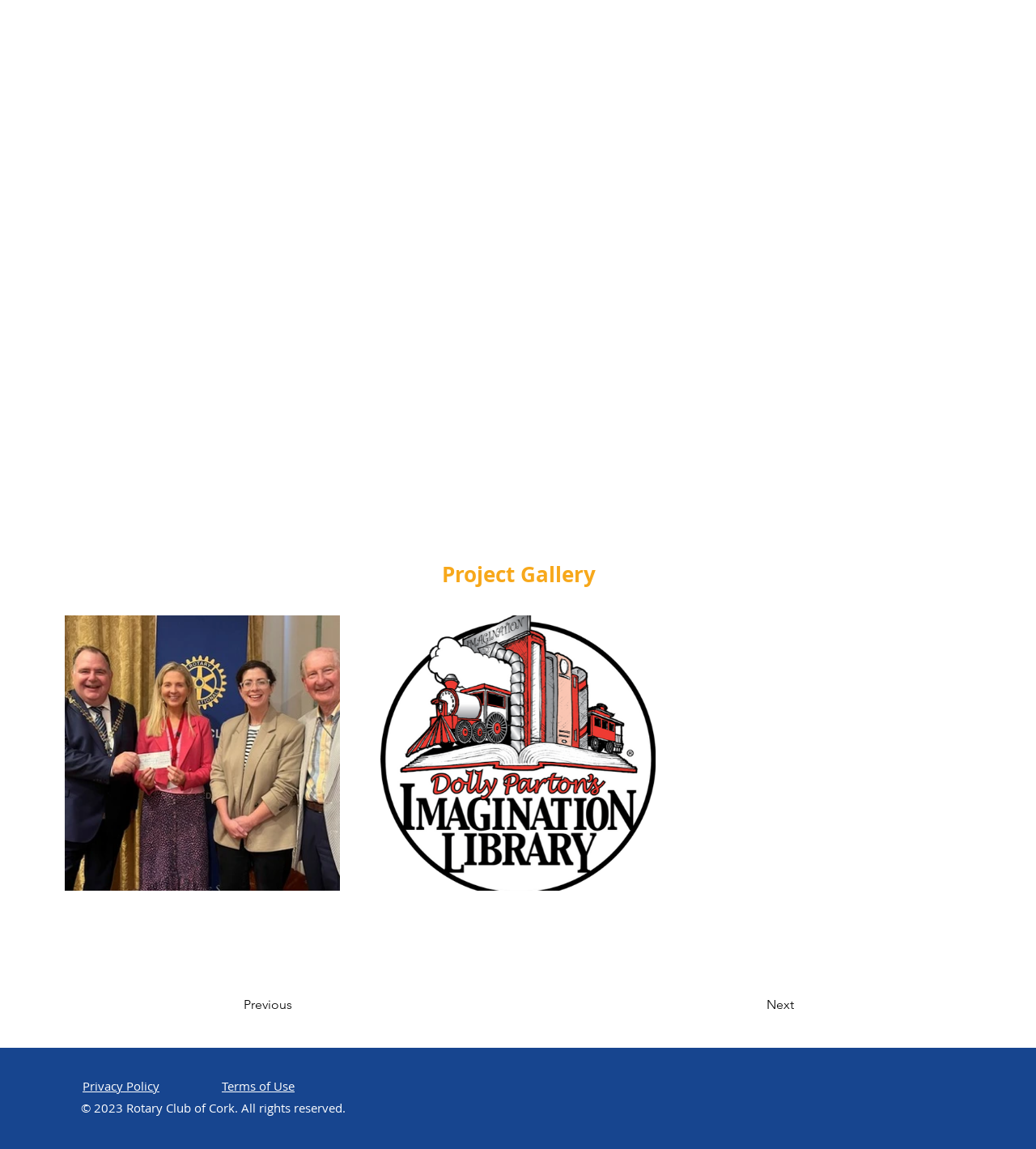Provide a one-word or one-phrase answer to the question:
How many links are there in the footer?

2